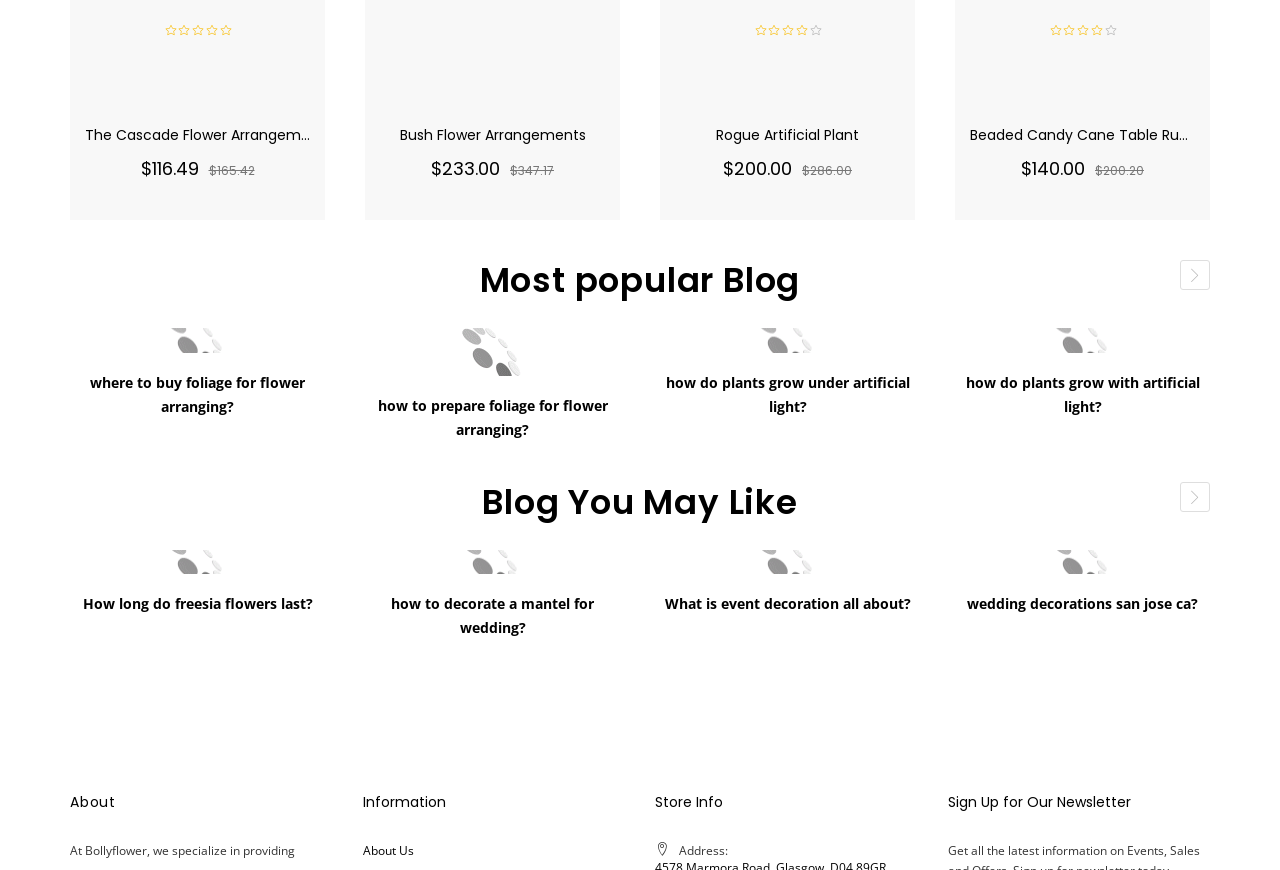What is the price of The Cascade Flower Arrangement?
Answer with a single word or phrase, using the screenshot for reference.

$116.49